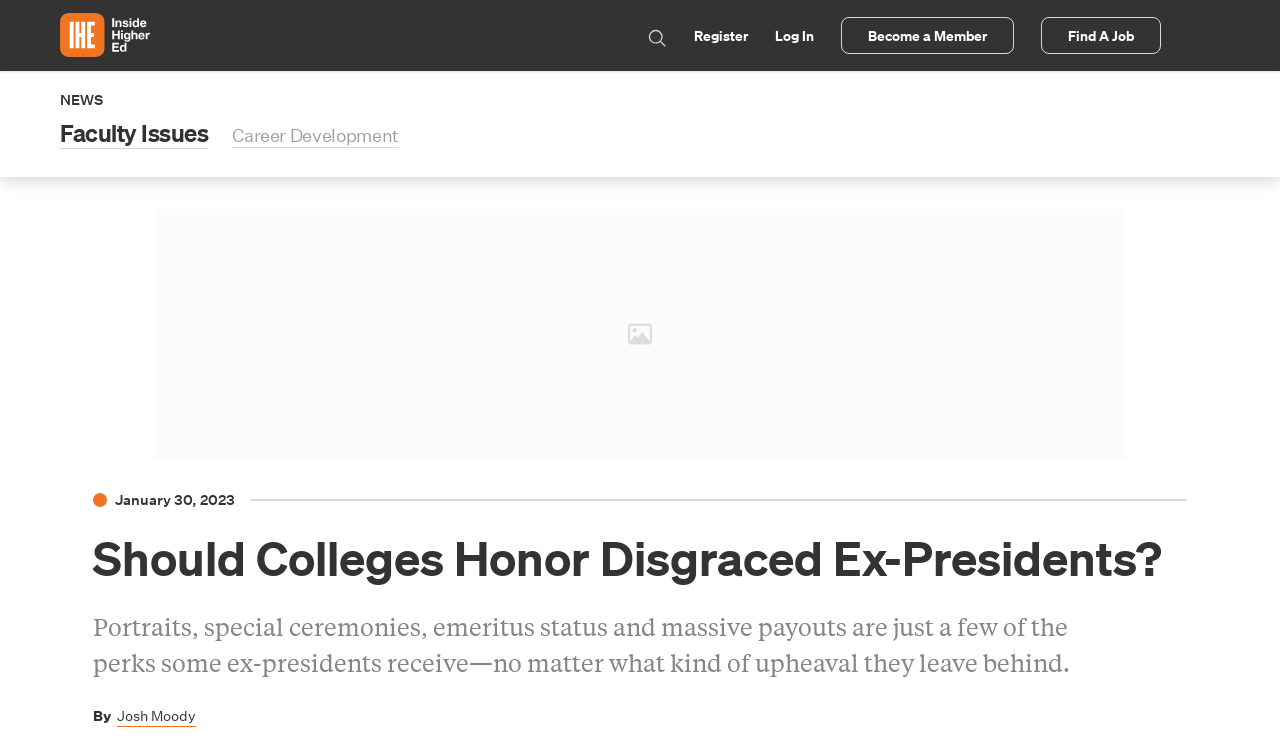How many navigation links are there in the top menu?
Refer to the screenshot and deliver a thorough answer to the question presented.

I counted the number of link elements in the top menu and found 5 links: 'Home', 'Search', 'NEWS', 'Faculty Issues', and 'Career Development'. These links are located at the top of the webpage with y-coordinates ranging from 0.017 to 0.202.